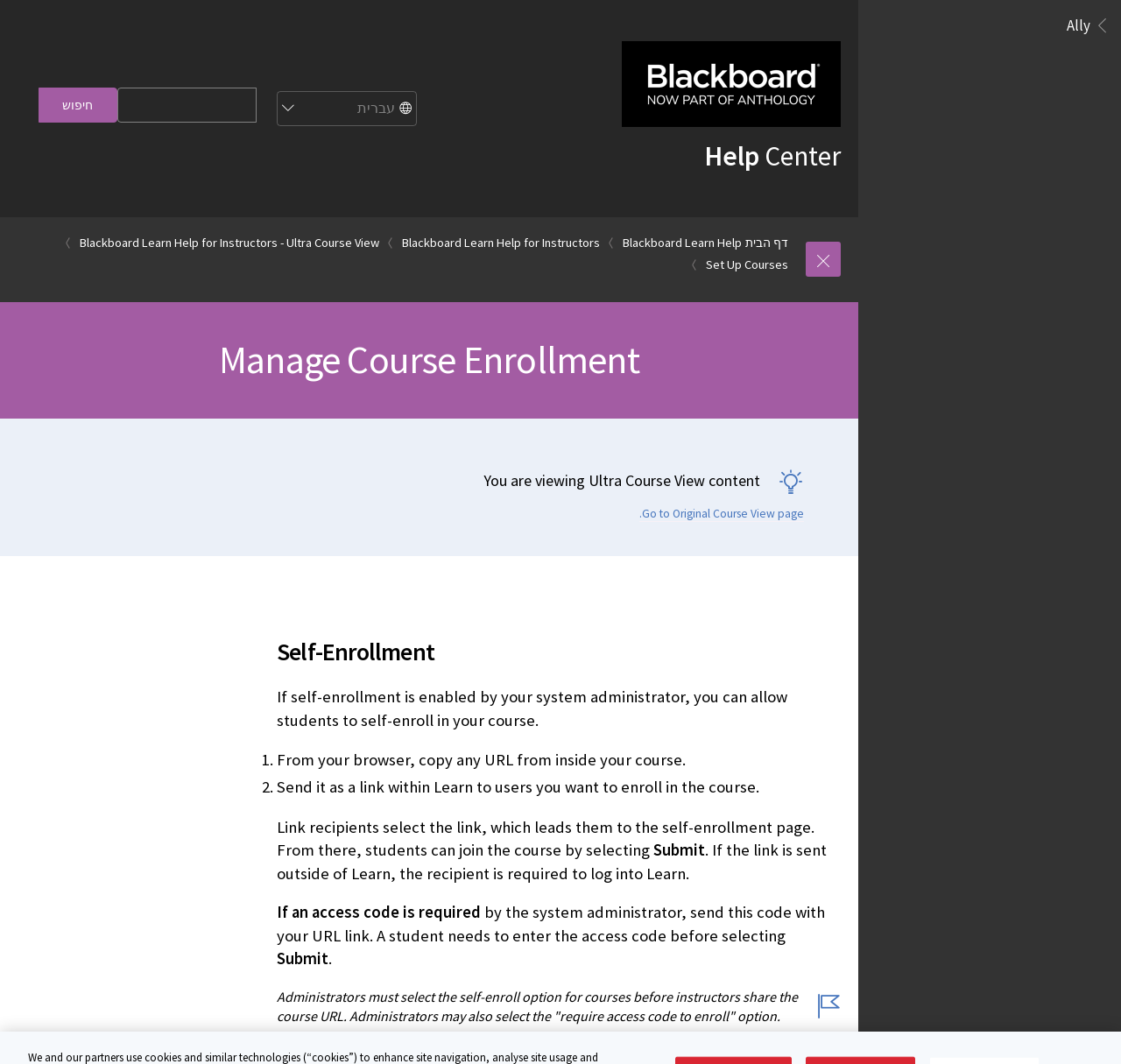Determine the bounding box coordinates of the target area to click to execute the following instruction: "Select the site language."

[0.246, 0.086, 0.371, 0.119]